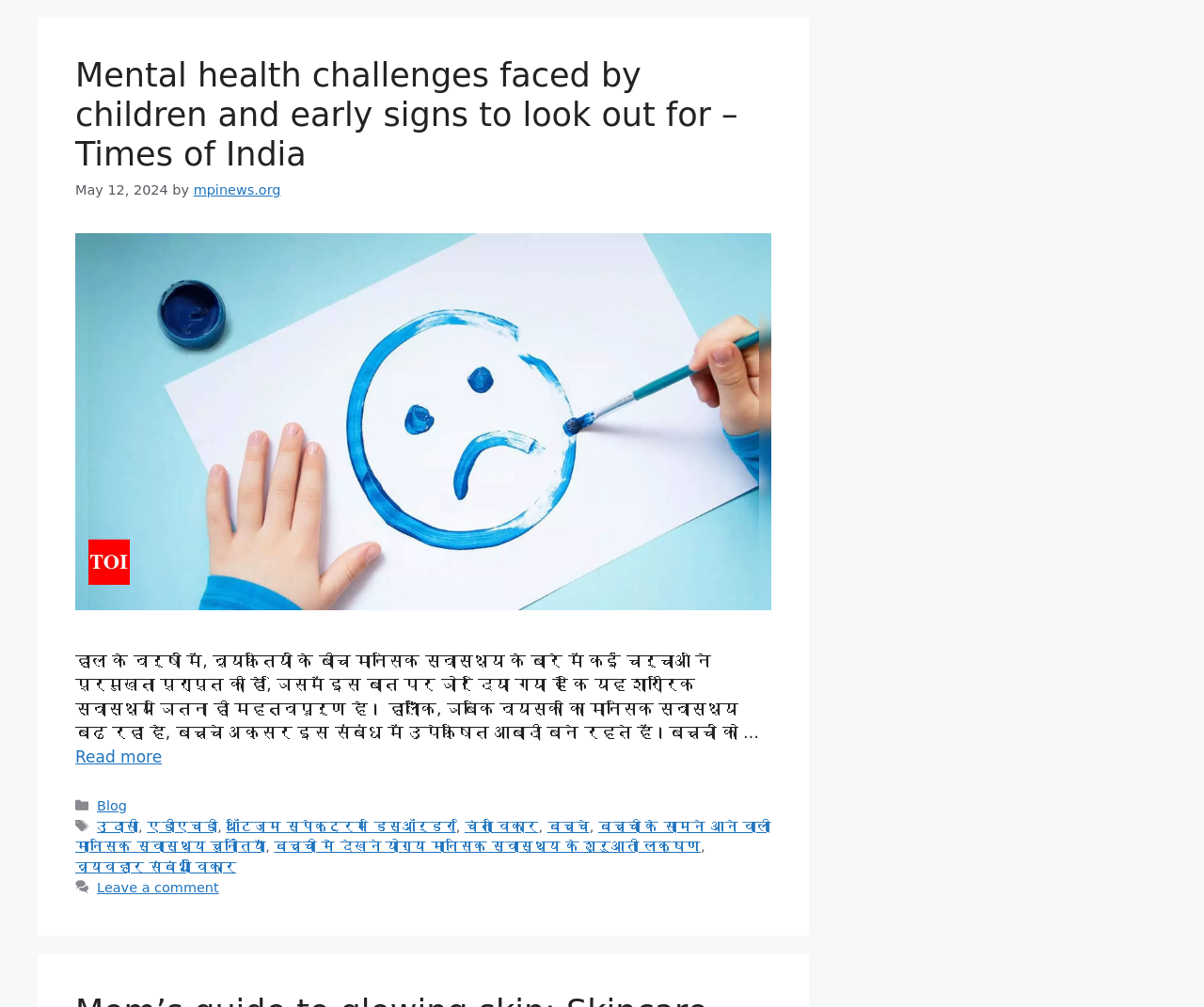Based on the image, provide a detailed response to the question:
How many tags are associated with the article?

The number of tags associated with the article can be found by counting the link elements within the FooterAsNonLandmark element that follow the 'Tags' StaticText element. There are 7 such link elements, which represent the tags 'उदासी', 'एडीएचडी', 'ऑटिज्म स्पेक्ट्रम डिस्ऑर्डर', 'चिंता विकार', 'बच्चे', 'बच्चों के सामने आने वाली मानसिक स्वास्थ्य चुनौतियाँ', and 'व्यवहार संबंधी विकार'.